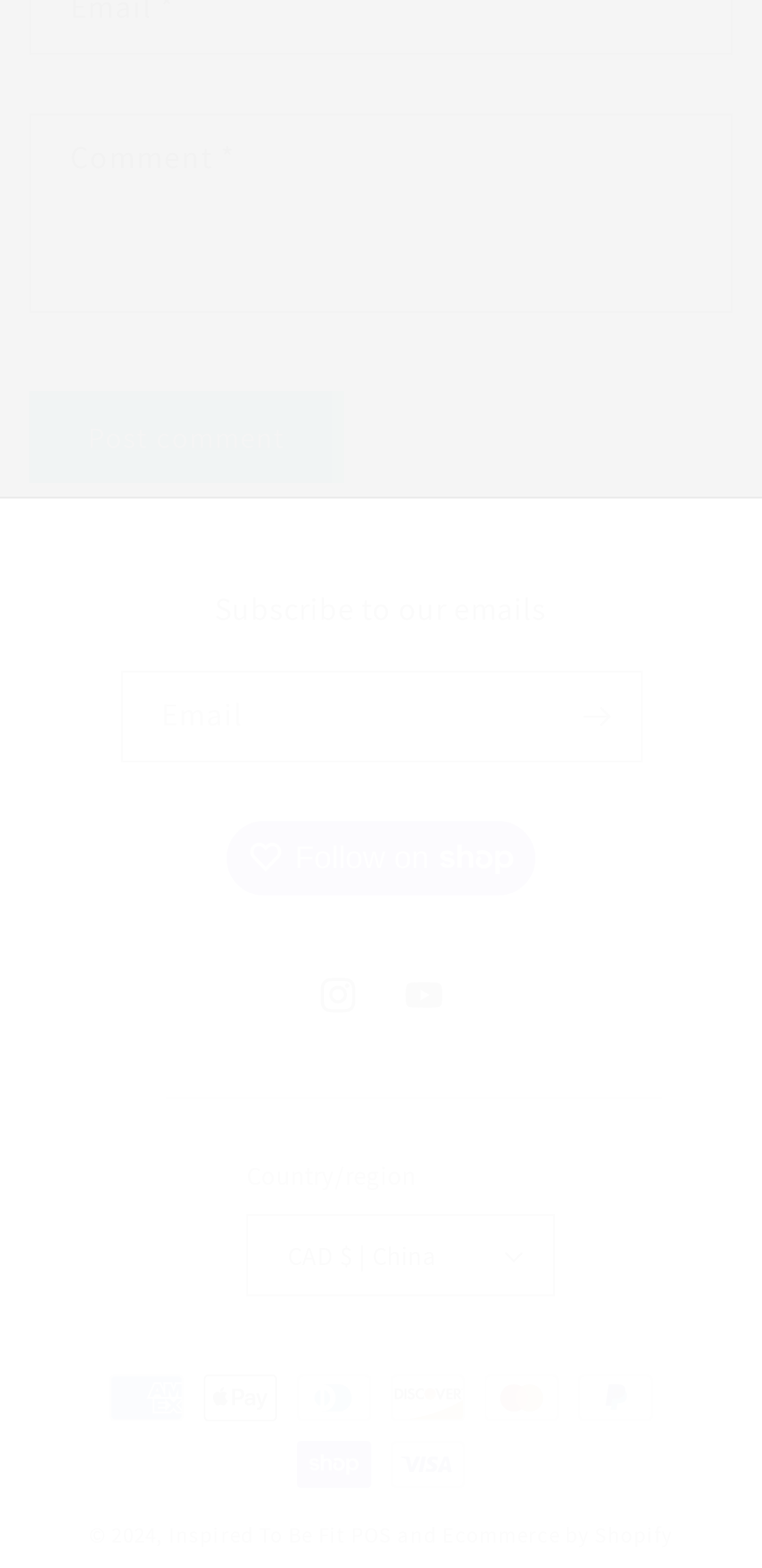Identify the bounding box coordinates of the part that should be clicked to carry out this instruction: "Follow on Shop".

[0.297, 0.524, 0.703, 0.57]